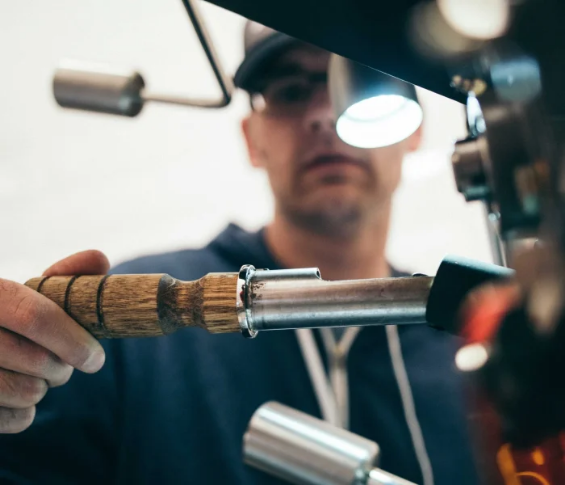Analyze the image and describe all key details you can observe.

The image presents a focused plumber working on a task, showcasing a close-up of his hands gripping a tool with a wooden handle and metallic end. In the background, a workbench is illuminated by a bright light, emphasizing the intricacies of his work. The plumber, dressed in a casual hoodie and a cap, demonstrates the hands-on skills essential for plumbing and gas fitting tasks. This image reflects the practical aspects of the trade and the importance of precision and expertise in the plumbing profession, as highlighted in the context of Great Pacific Plumbing's recruitment for apprentices.